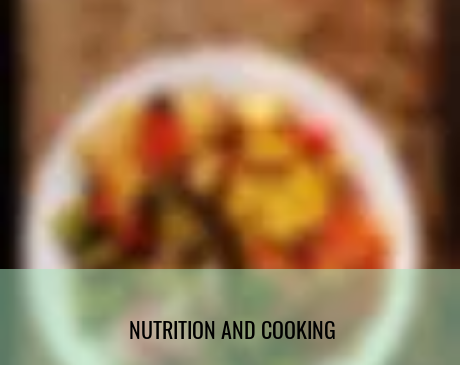Using the information in the image, give a detailed answer to the following question: Is the dish likely prepared with care?

The caption states that the dish is 'likely prepared with care', implying that the person preparing the dish has taken the time to carefully select and prepare the ingredients, reflecting a commitment to a highly active lifestyle.